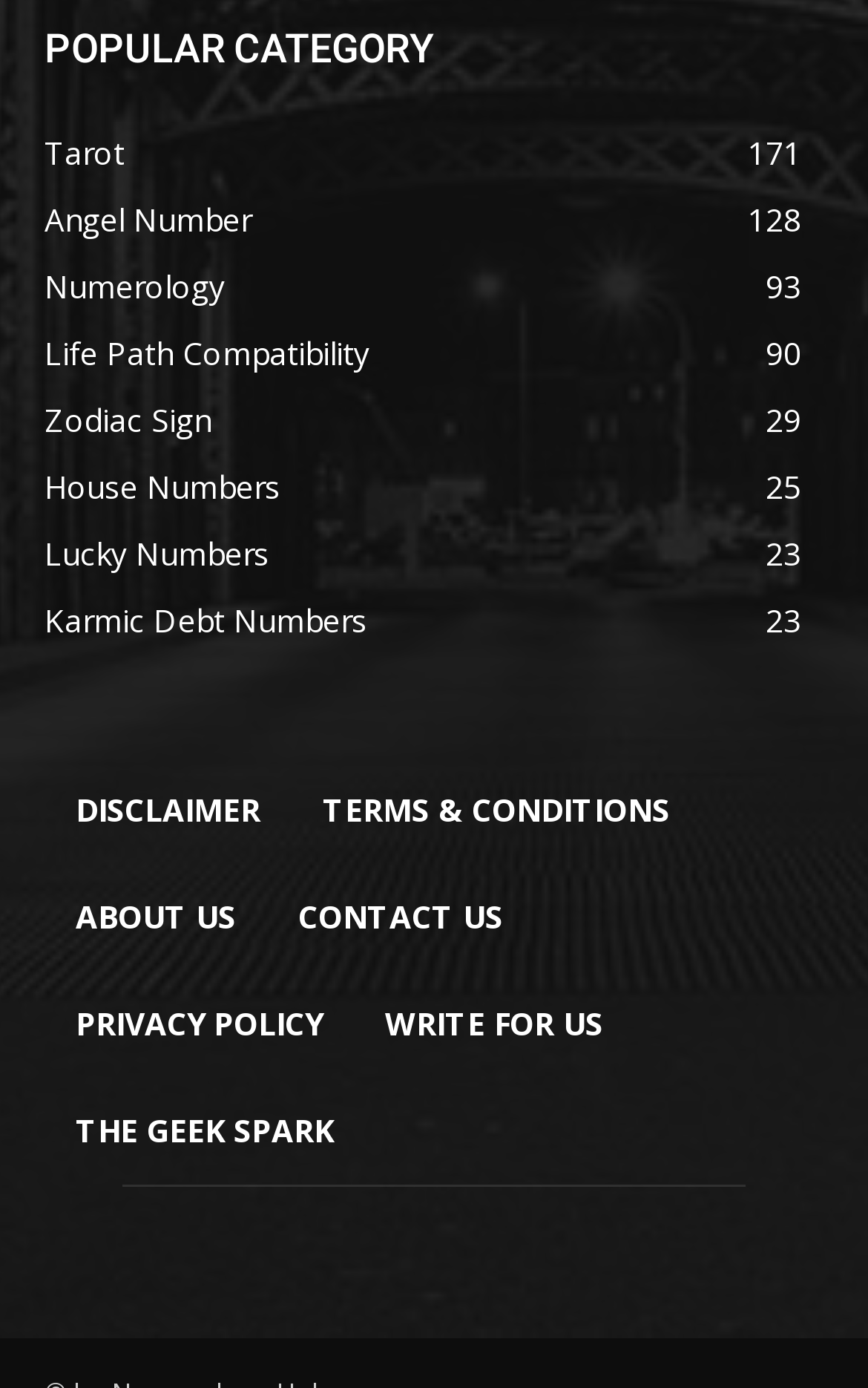Find the bounding box coordinates of the element I should click to carry out the following instruction: "Explore The Geek Spark".

[0.051, 0.777, 0.421, 0.854]